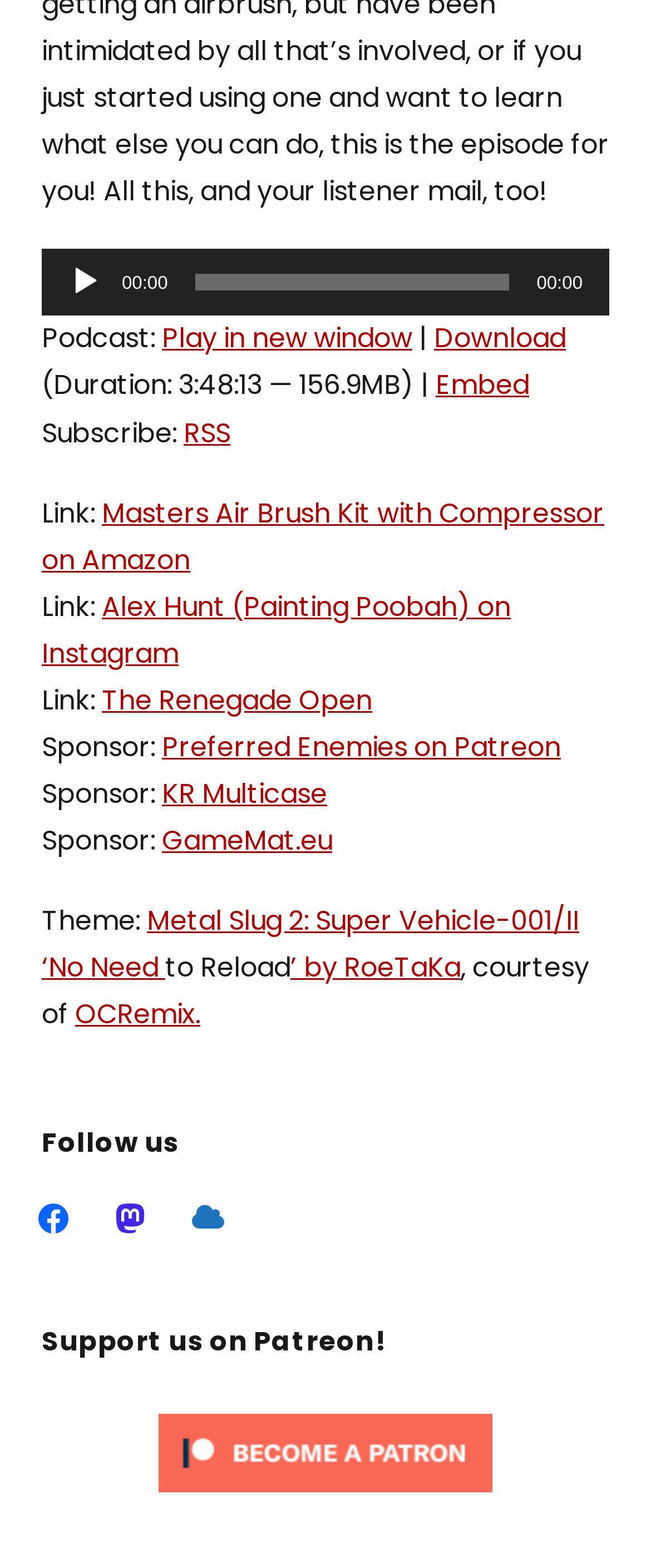Provide the bounding box coordinates for the UI element that is described by this text: "cloud". The coordinates should be in the form of four float numbers between 0 and 1: [left, top, right, bottom].

[0.274, 0.766, 0.362, 0.787]